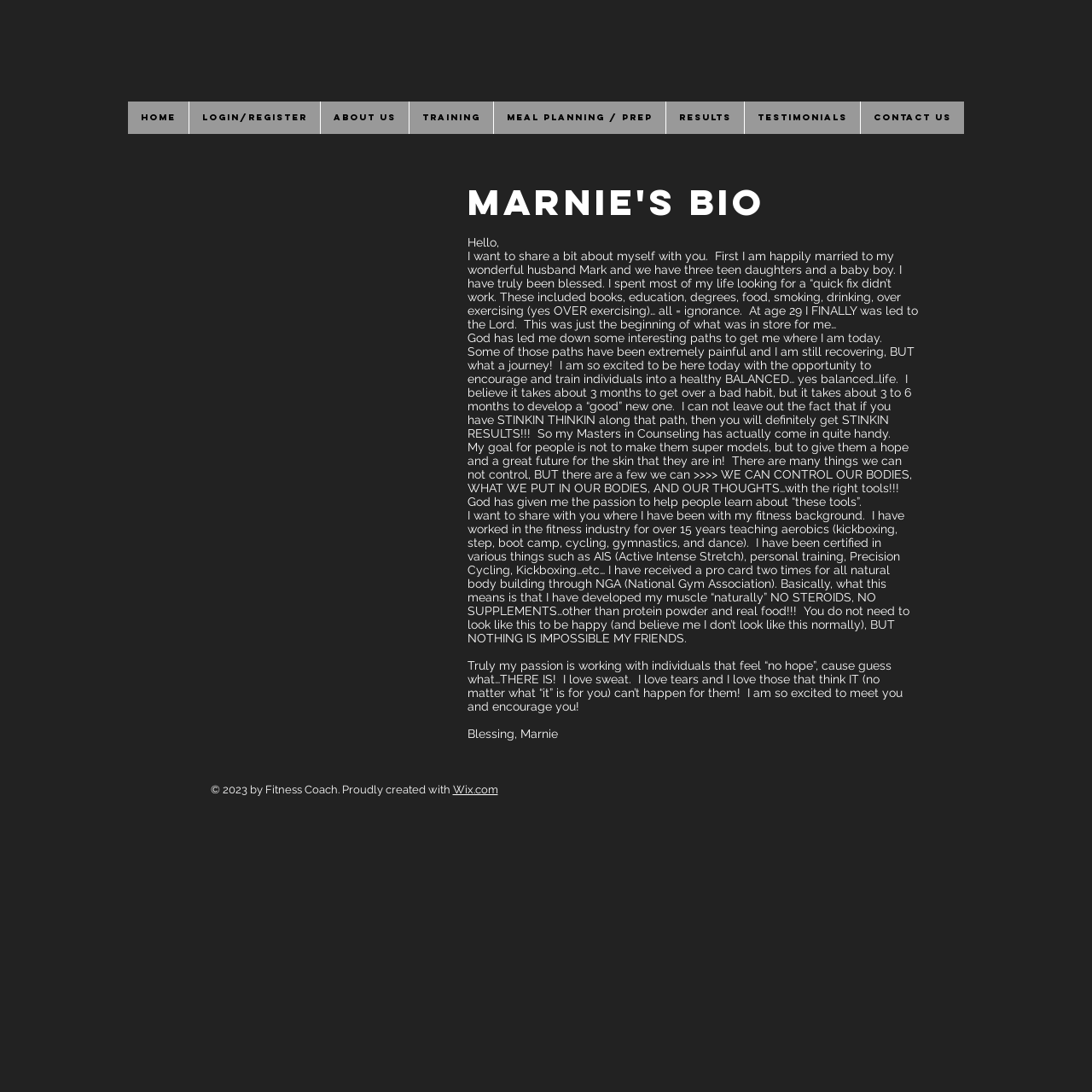Determine the coordinates of the bounding box for the clickable area needed to execute this instruction: "Click on the 'Login/Register' link".

[0.173, 0.093, 0.293, 0.123]